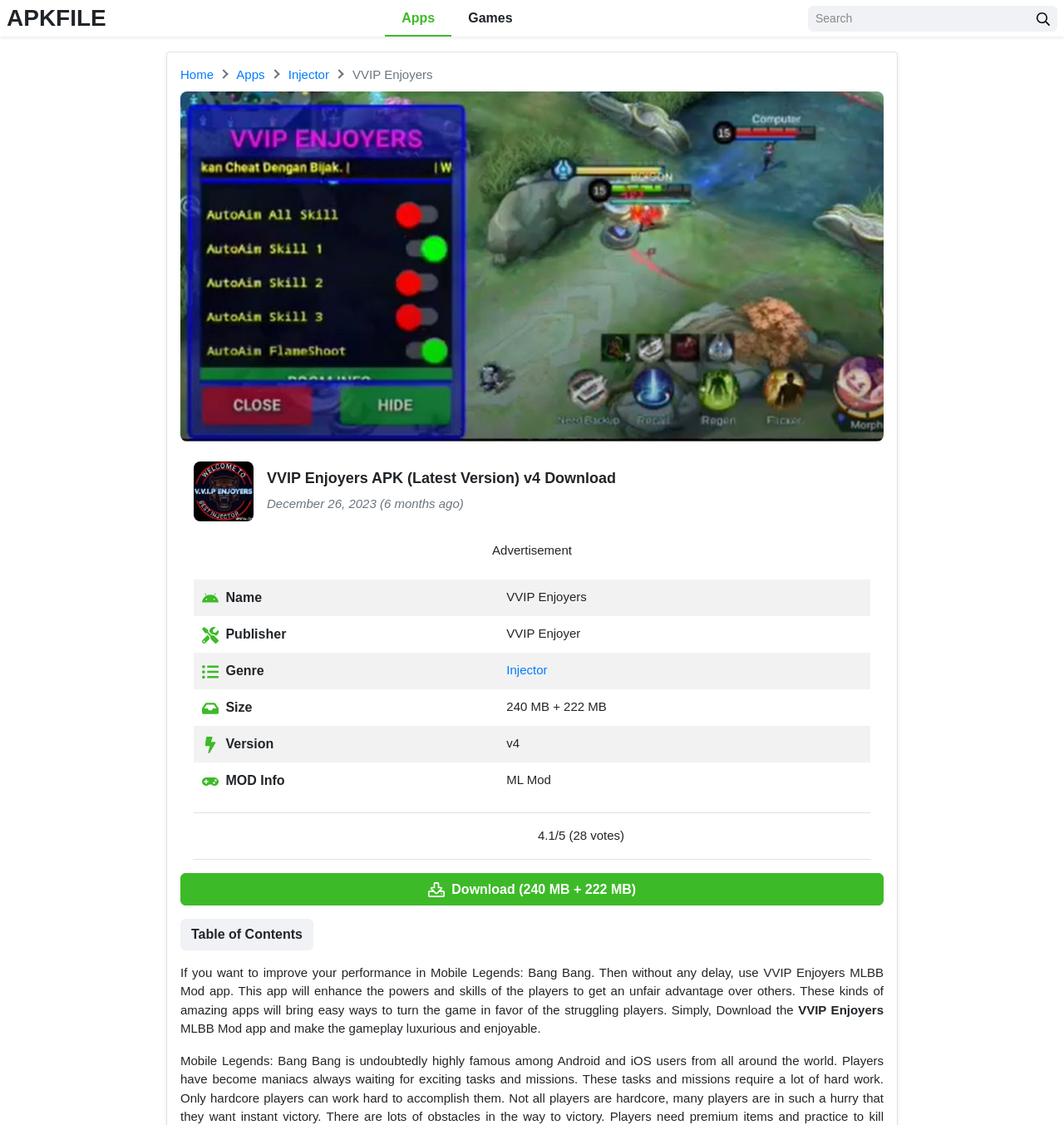Determine the main text heading of the webpage and provide its content.

VVIP Enjoyers APK (Latest Version) v4 Download